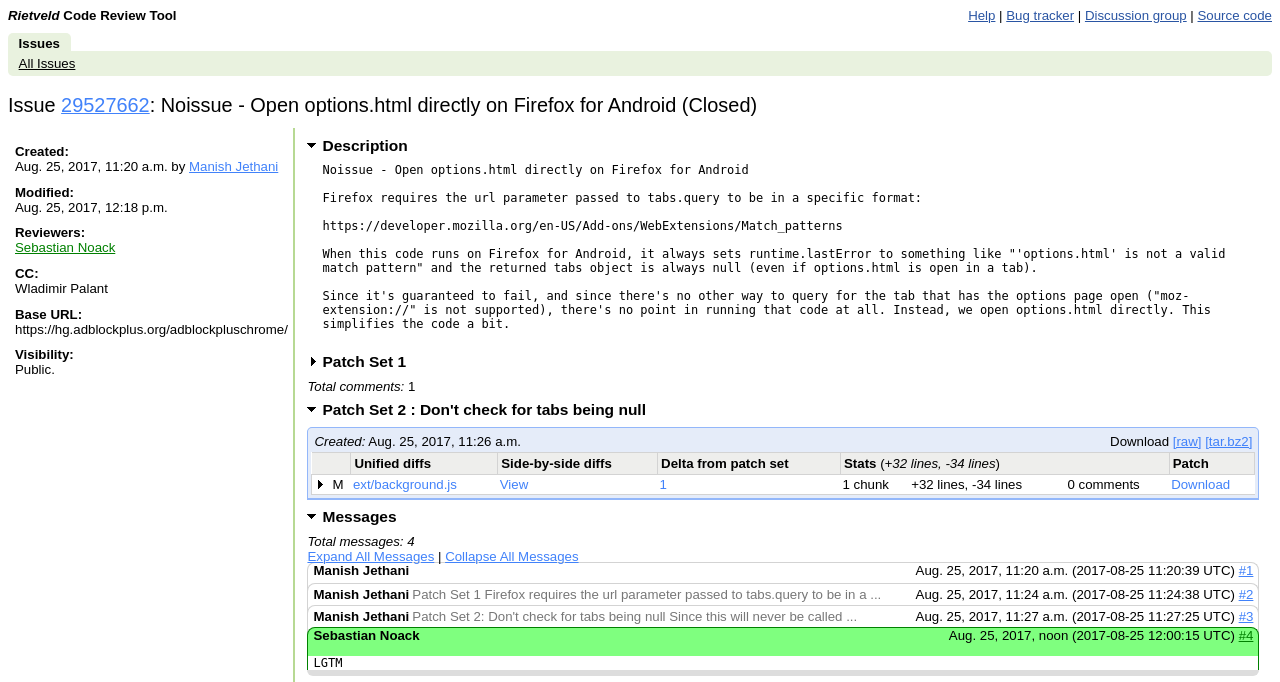Determine the bounding box coordinates of the clickable region to execute the instruction: "Download patch". The coordinates should be four float numbers between 0 and 1, denoted as [left, top, right, bottom].

[0.867, 0.636, 0.916, 0.658]